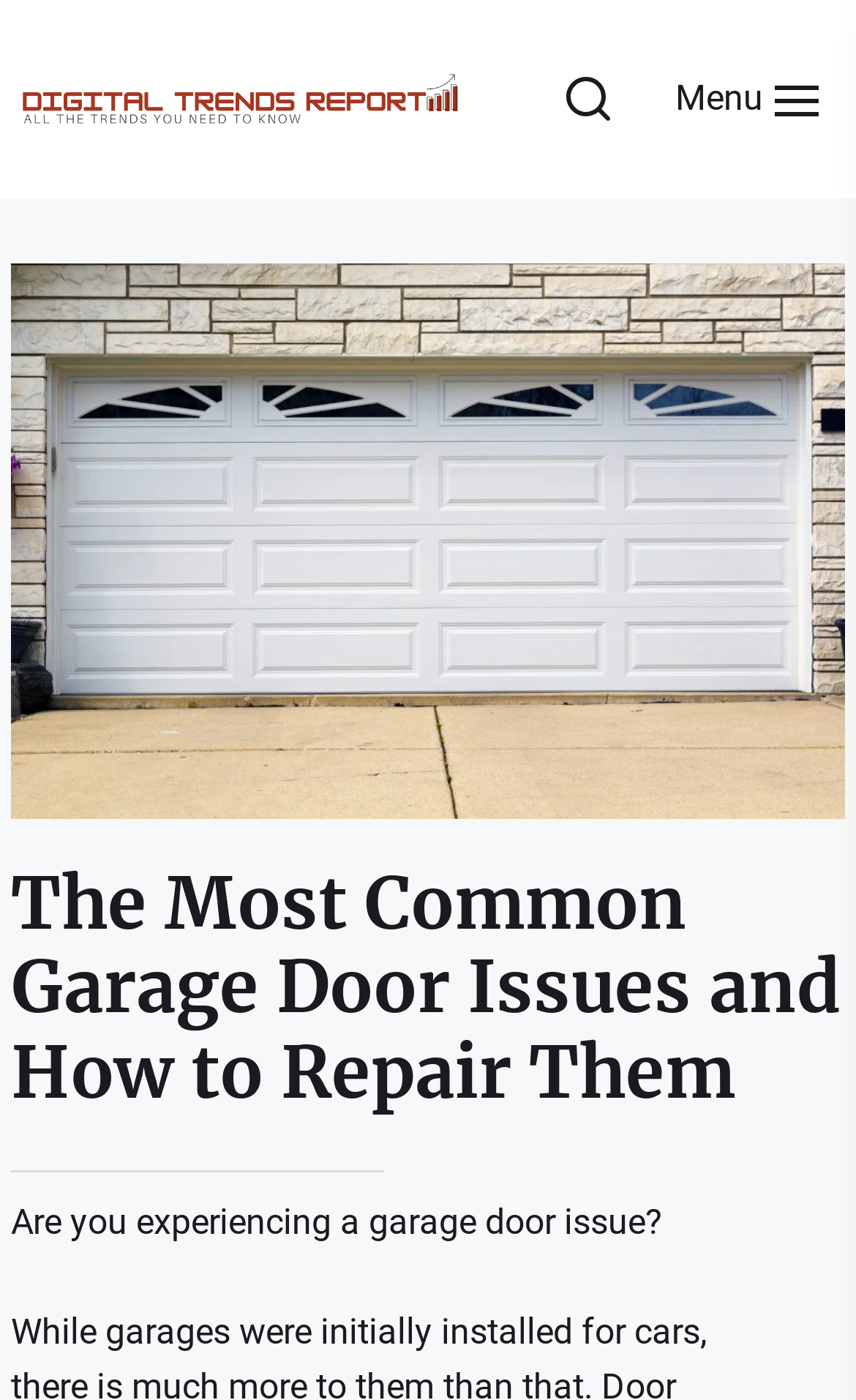Locate the UI element described as follows: "parent_node: Digital Trends Report". Return the bounding box coordinates as four float numbers between 0 and 1 in the order [left, top, right, bottom].

[0.013, 0.038, 0.551, 0.104]